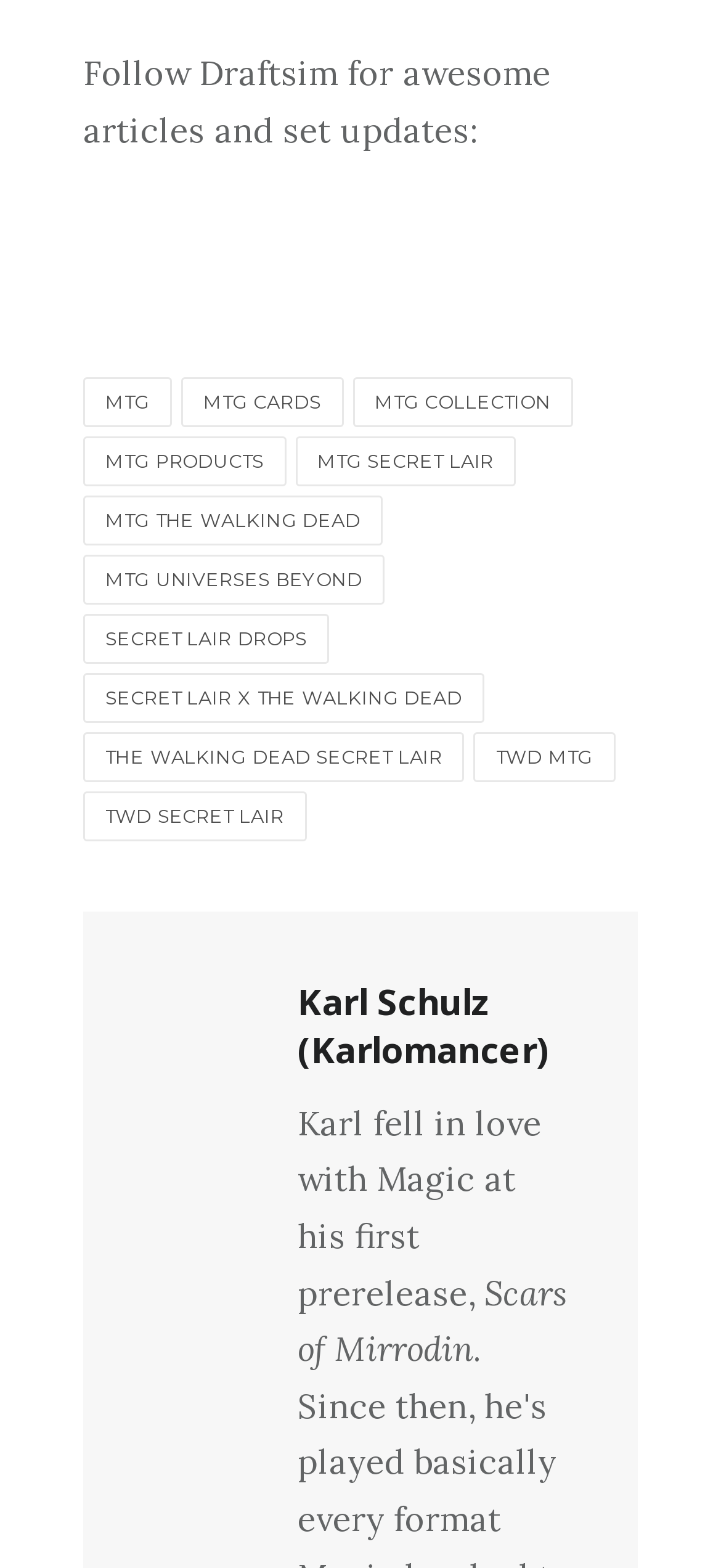Identify the bounding box coordinates of the section to be clicked to complete the task described by the following instruction: "Follow Draftsim on Facebook". The coordinates should be four float numbers between 0 and 1, formatted as [left, top, right, bottom].

[0.126, 0.107, 0.249, 0.163]